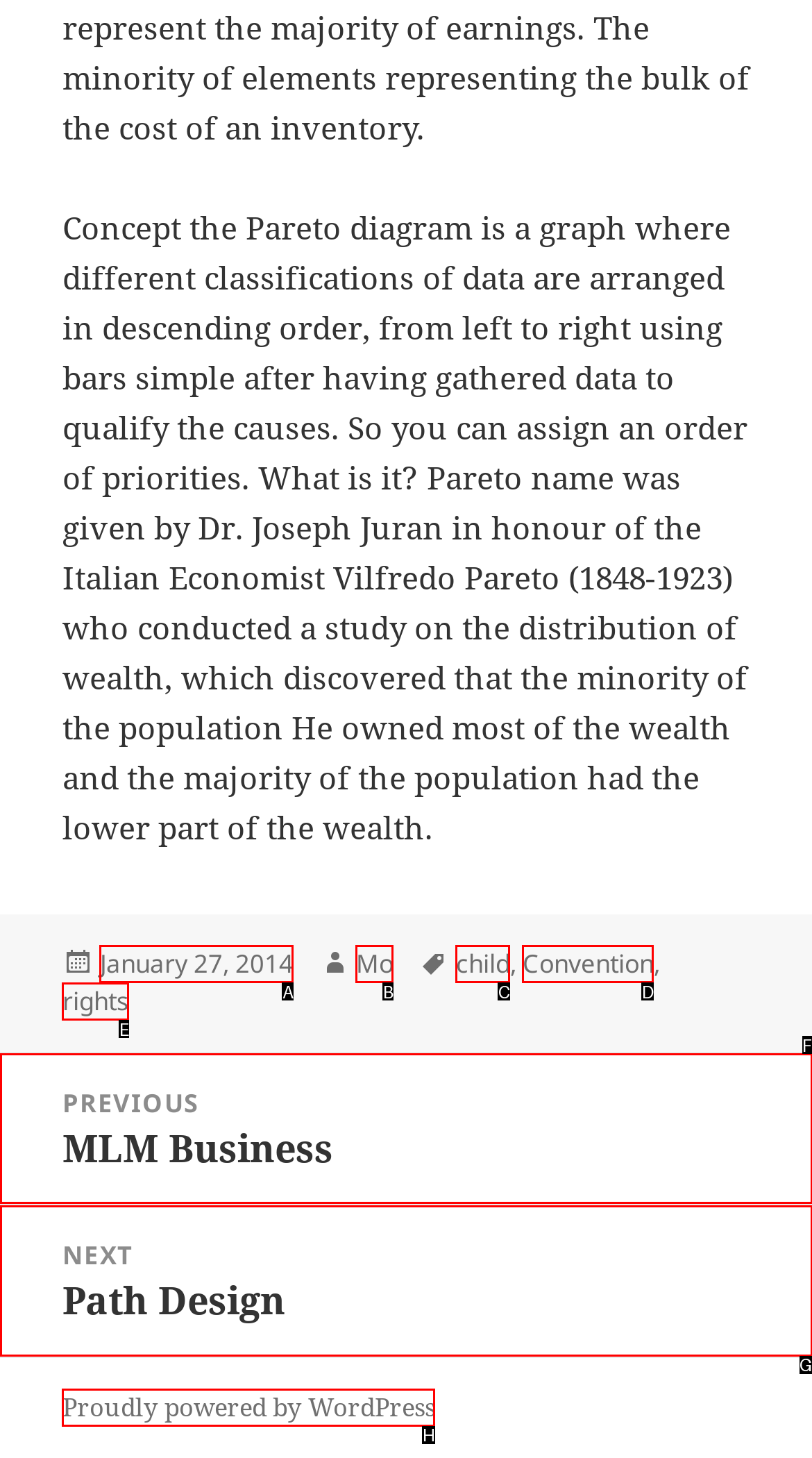Identify the correct UI element to click to achieve the task: View next post.
Answer with the letter of the appropriate option from the choices given.

G